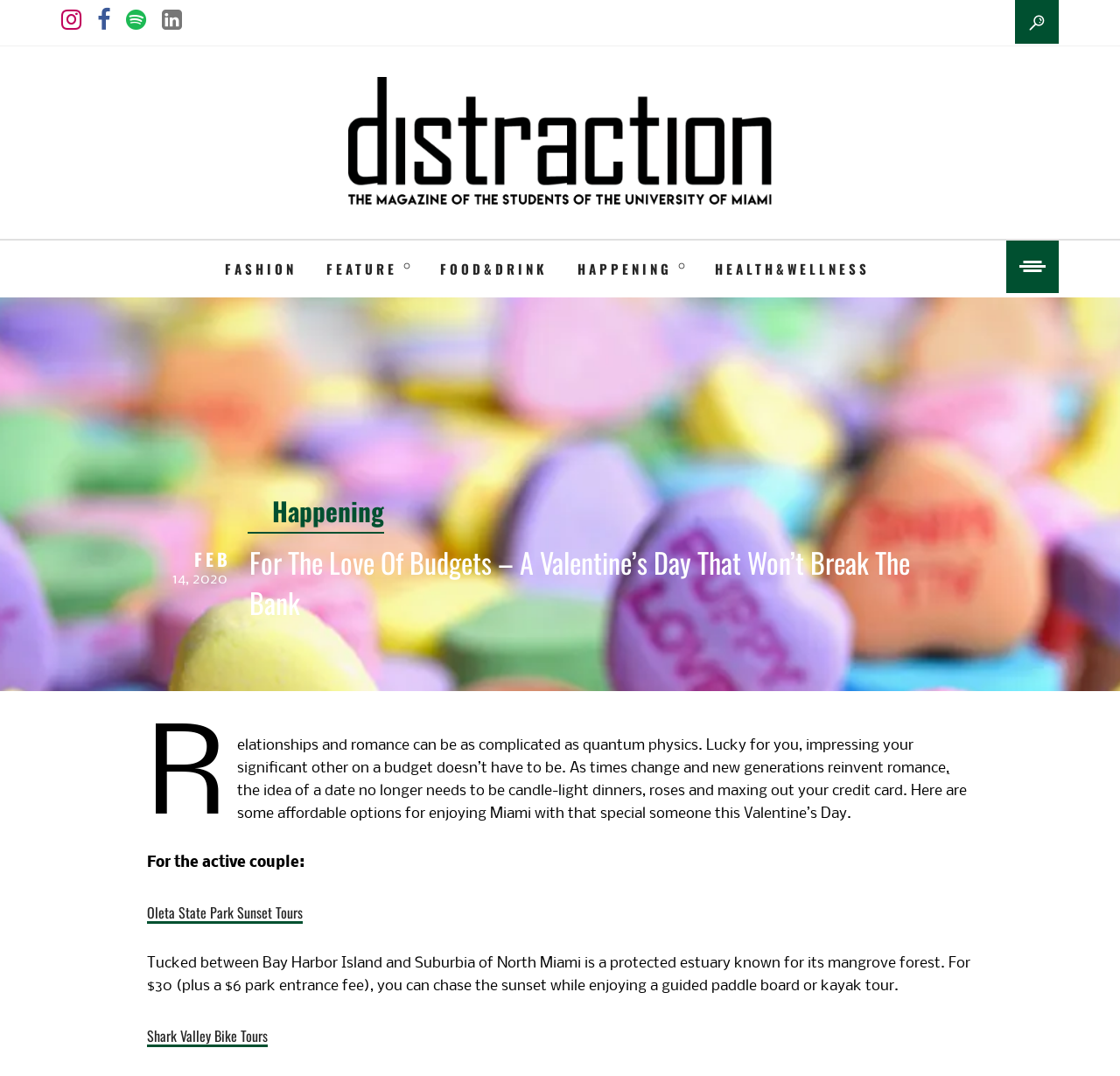From the webpage screenshot, predict the bounding box of the UI element that matches this description: "USA.gov".

None